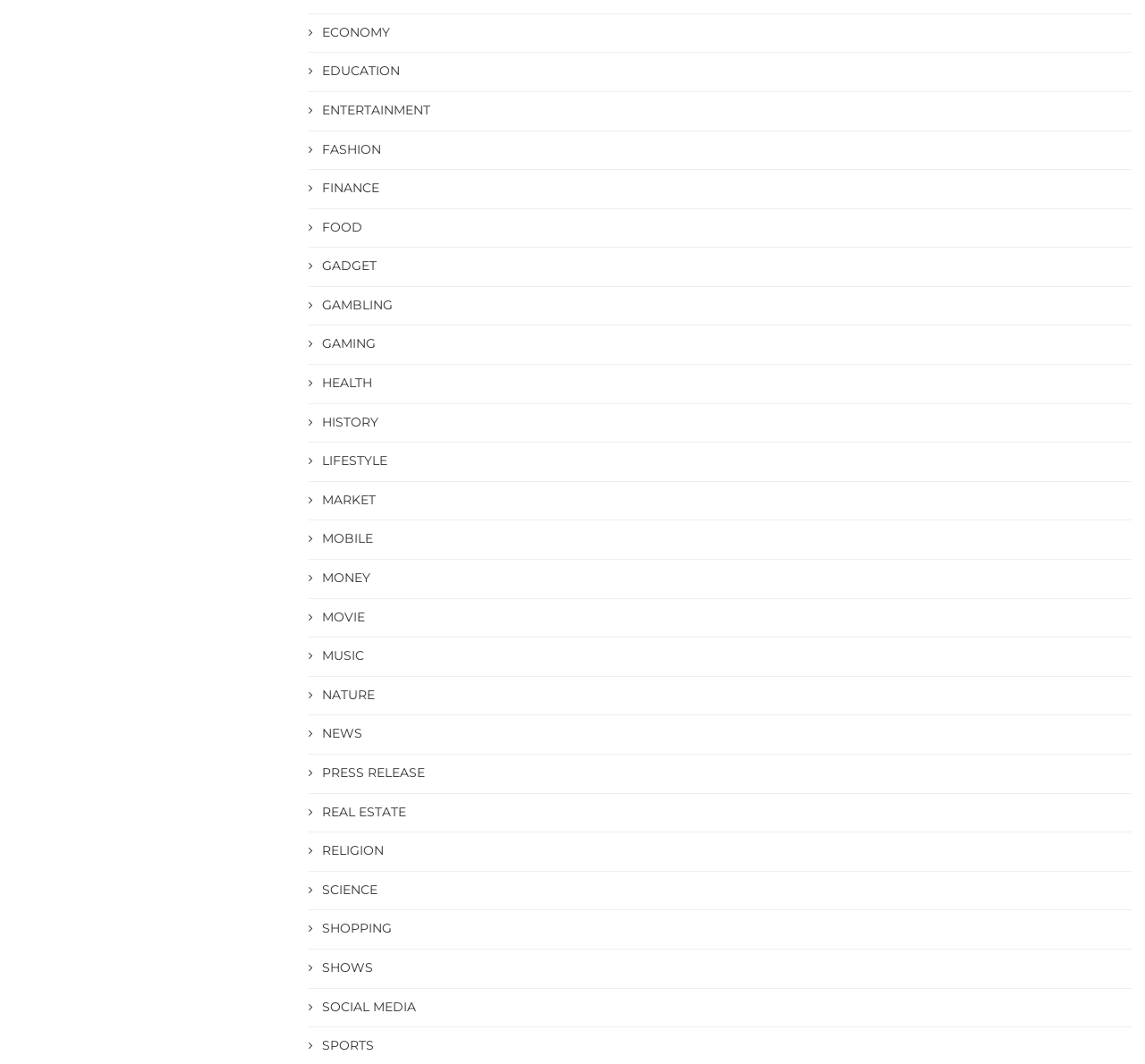Please respond to the question with a concise word or phrase:
What is the last category?

SPORTS